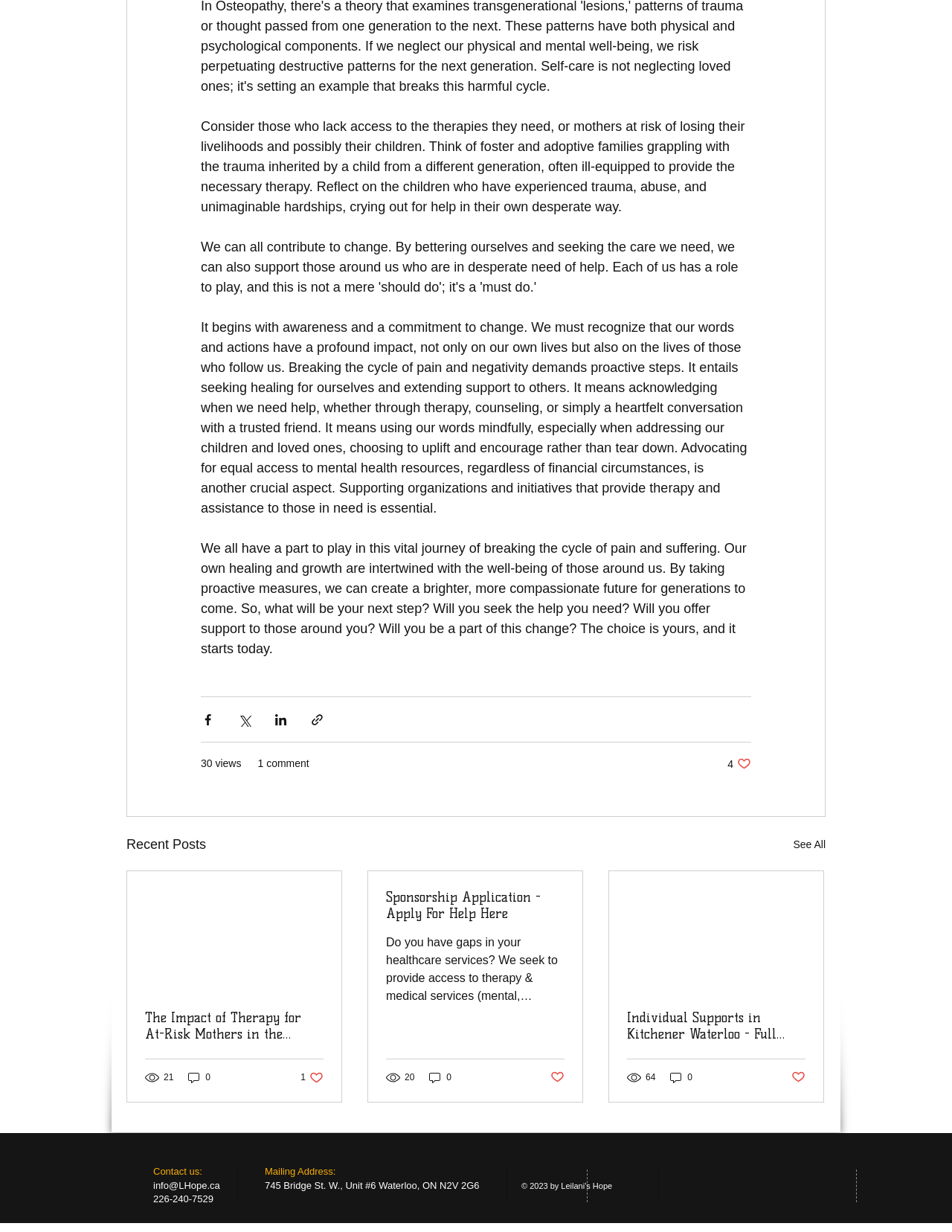Please specify the bounding box coordinates of the clickable section necessary to execute the following command: "Contact us via email".

[0.161, 0.957, 0.231, 0.966]